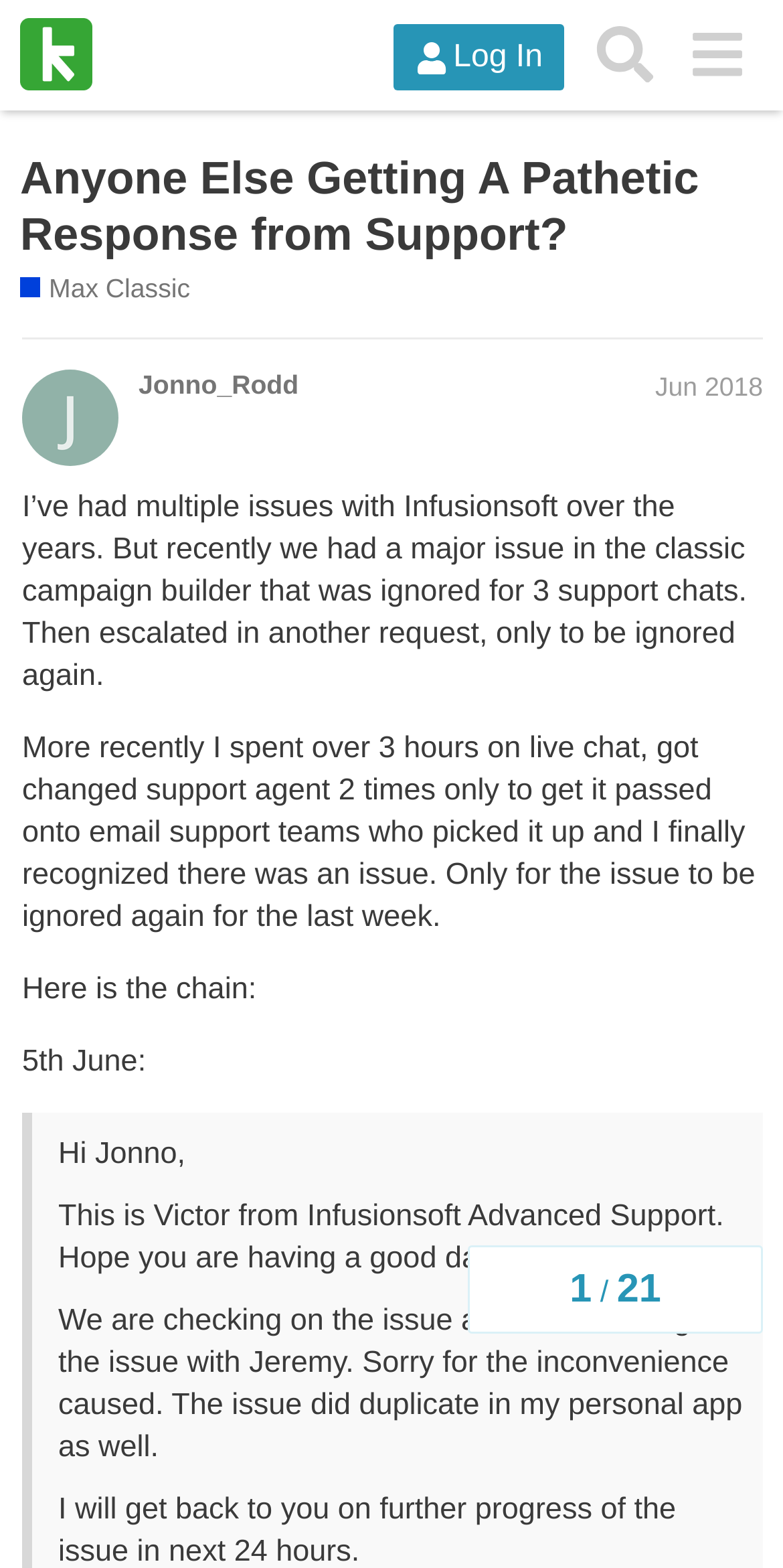Please identify the bounding box coordinates of the element I need to click to follow this instruction: "Visit the Max Classic Help Center".

[0.026, 0.173, 0.243, 0.196]